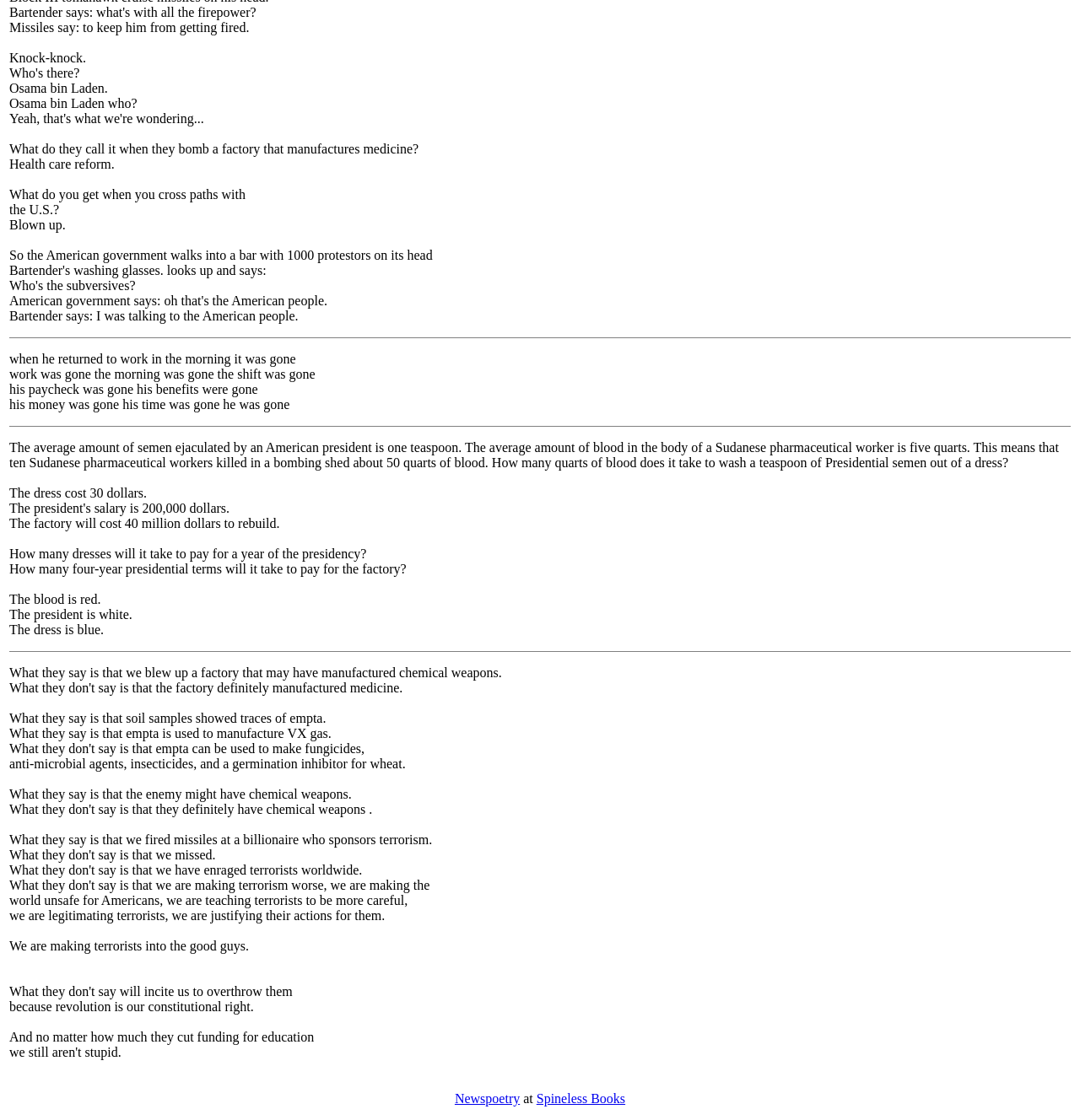Find the coordinates for the bounding box of the element with this description: "Spineless Books".

[0.497, 0.974, 0.579, 0.987]